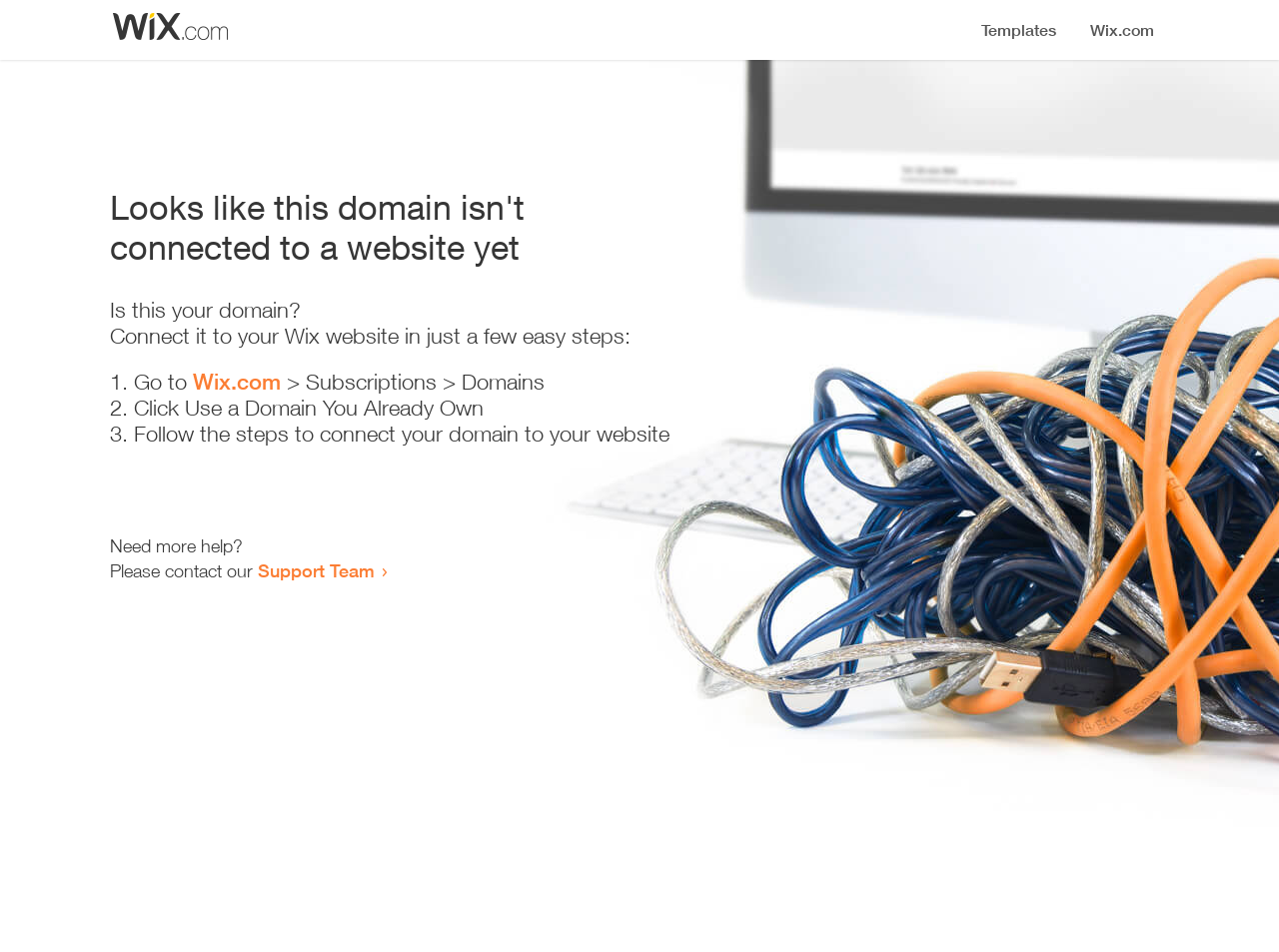What is the status of the domain?
Please answer the question with a single word or phrase, referencing the image.

Not connected